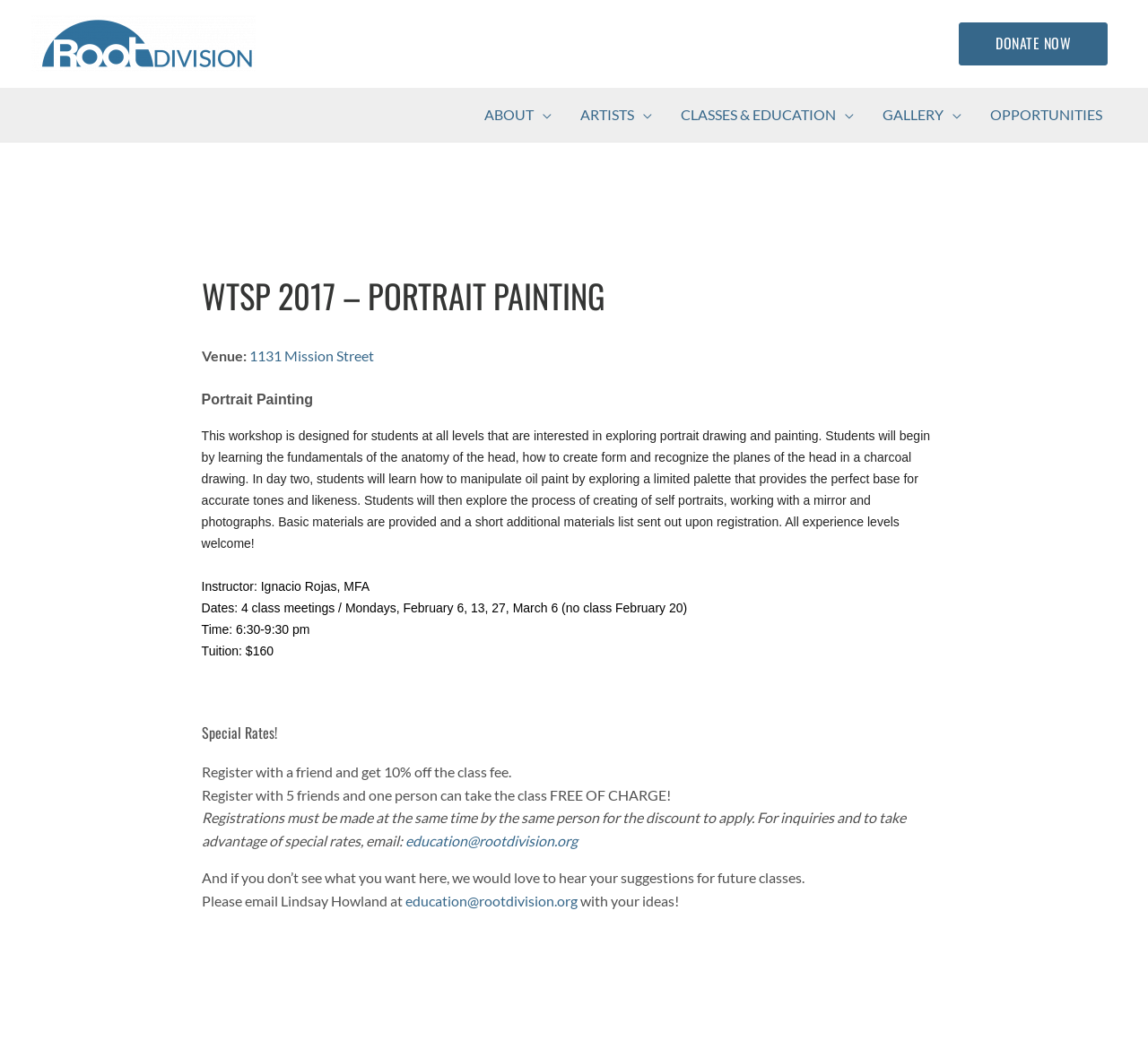Provide an in-depth description of the elements and layout of the webpage.

This webpage is about a portrait painting workshop offered by Root Division. At the top left corner, there is a link to the organization's main page, accompanied by an image of the Root Division logo. On the top right corner, there is a "DONATE NOW" link and a header widget with a navigation menu that includes links to "ABOUT", "ARTISTS", "CLASSES & EDUCATION", "GALLERY", and "OPPORTUNITIES".

The main content of the webpage is divided into sections. The first section has a heading "WTSP 2017 – PORTRAIT PAINTING" and provides details about the workshop, including the venue, dates, time, tuition, and instructor. The workshop is designed for students of all levels and covers portrait drawing and painting, including learning the fundamentals of the anatomy of the head and creating form and recognizing the planes of the head in a charcoal drawing.

Below the workshop details, there is a section with special rates for registering with friends, including a 10% discount for registering with a friend and a free class for one person when registering with five friends. The section also includes contact information for inquiries and suggestions for future classes.

Throughout the webpage, there are several links to email addresses and a link to the venue's address. The overall layout is organized, with clear headings and concise text, making it easy to navigate and find information about the workshop.